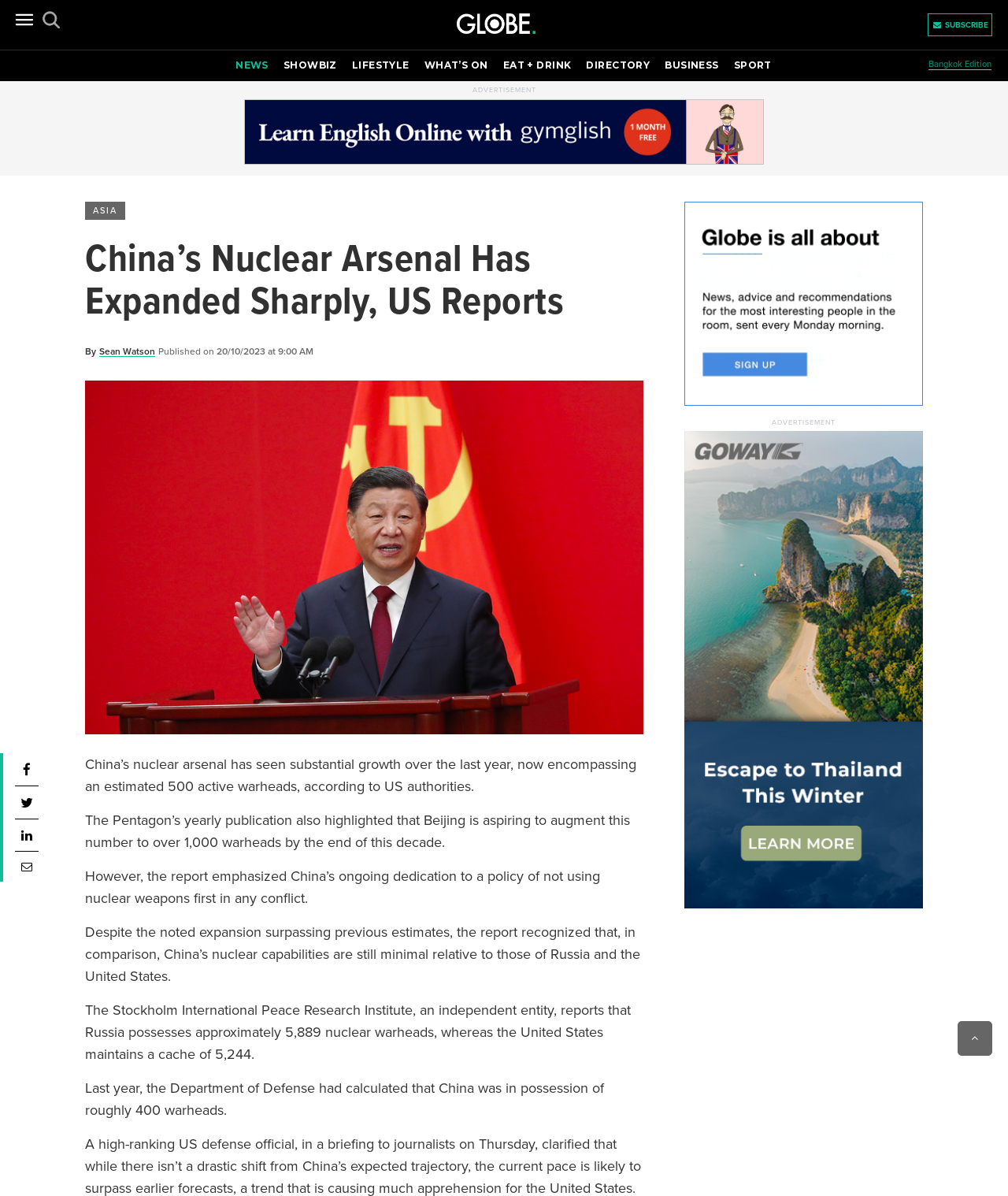Find the bounding box coordinates of the element to click in order to complete the given instruction: "Subscribe to the newsletter."

[0.92, 0.011, 0.984, 0.031]